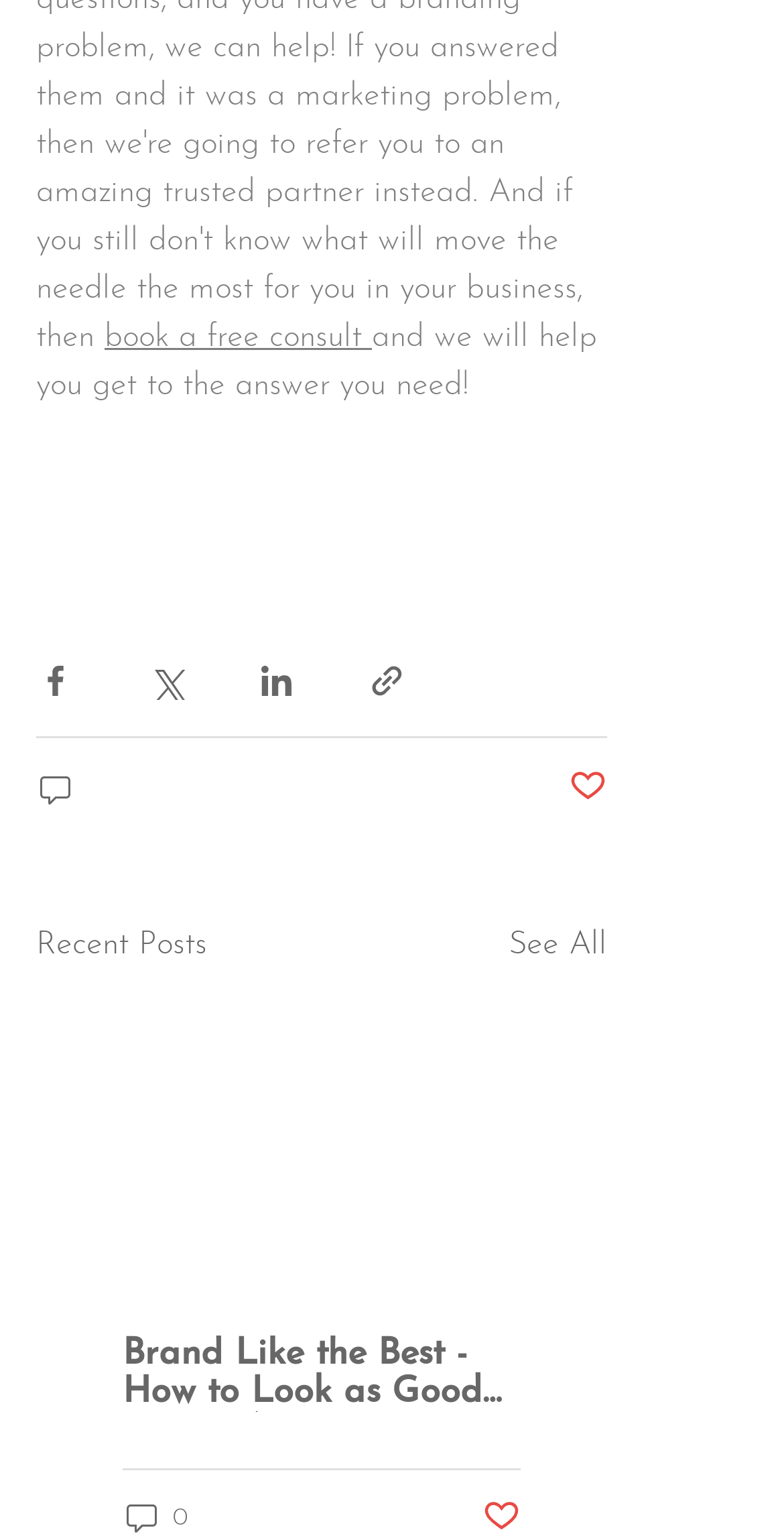Locate the bounding box coordinates of the element to click to perform the following action: 'see all recent posts'. The coordinates should be given as four float values between 0 and 1, in the form of [left, top, right, bottom].

[0.649, 0.599, 0.774, 0.631]